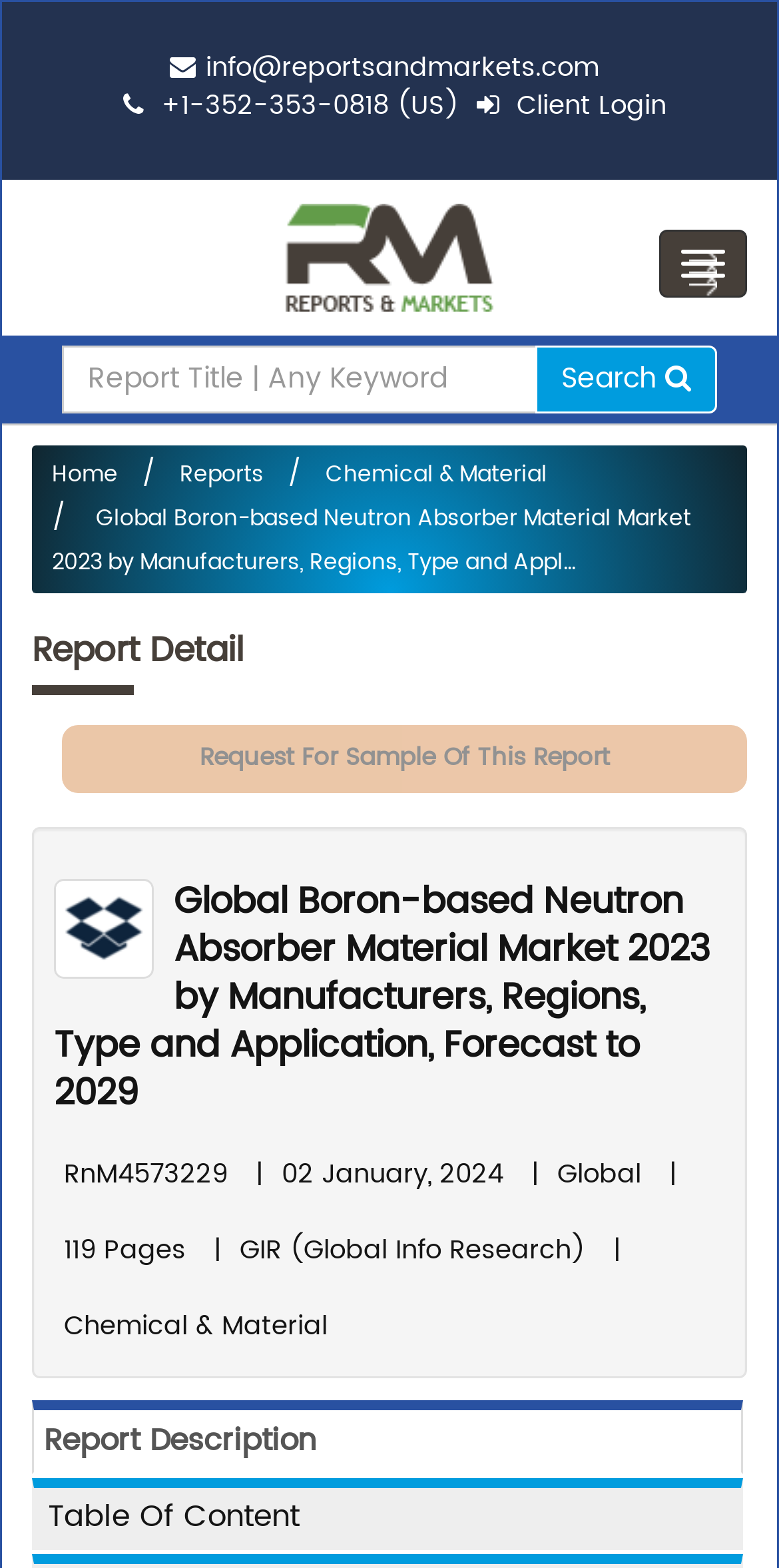Please mark the bounding box coordinates of the area that should be clicked to carry out the instruction: "Request a sample of this report".

[0.079, 0.462, 0.959, 0.505]